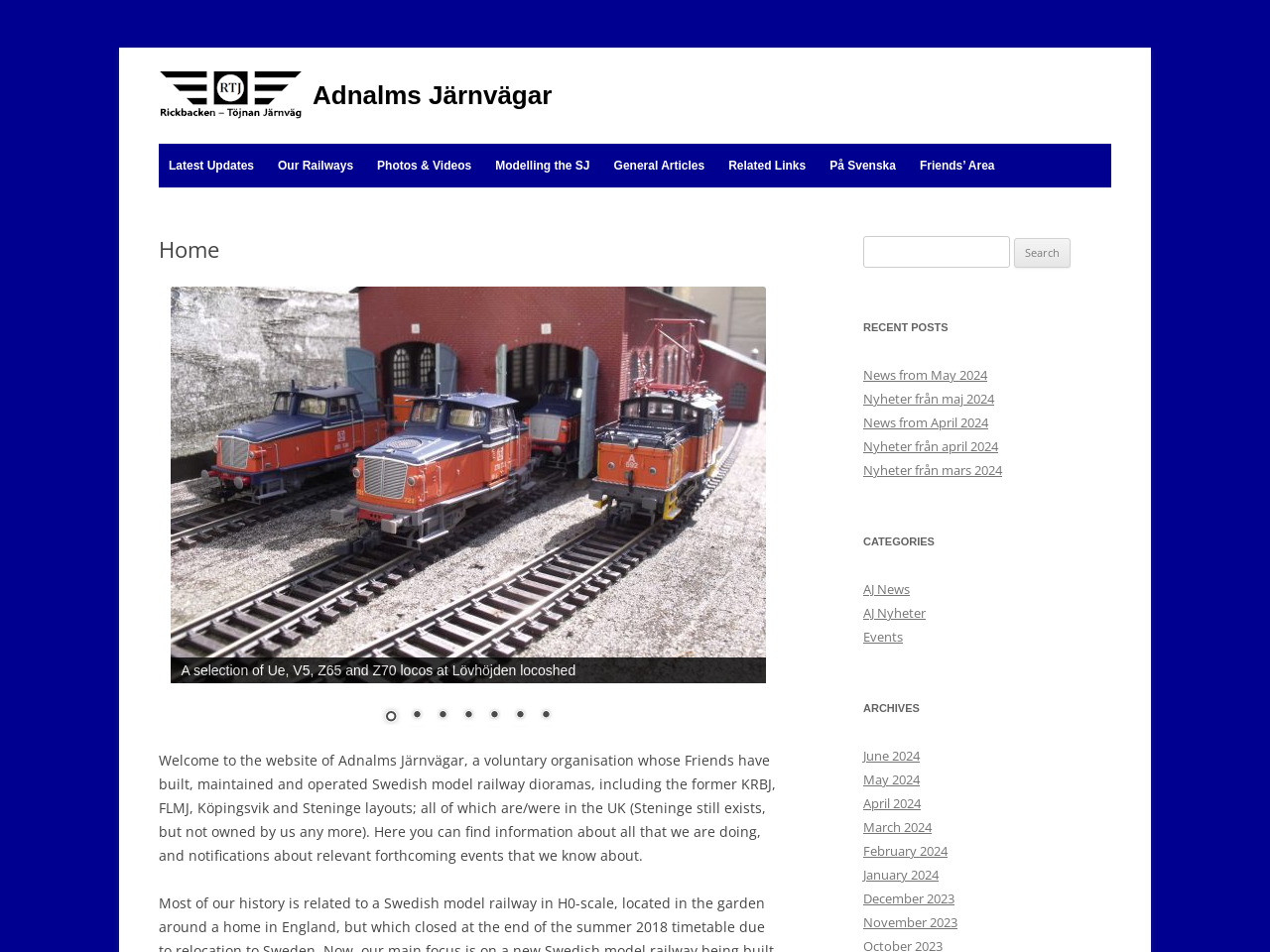What language is the 'På Svenska' link for?
We need a detailed and meticulous answer to the question.

The link 'På Svenska' is likely to be a link to a Swedish language version of the website, as 'På Svenska' is Swedish for 'In Swedish'.